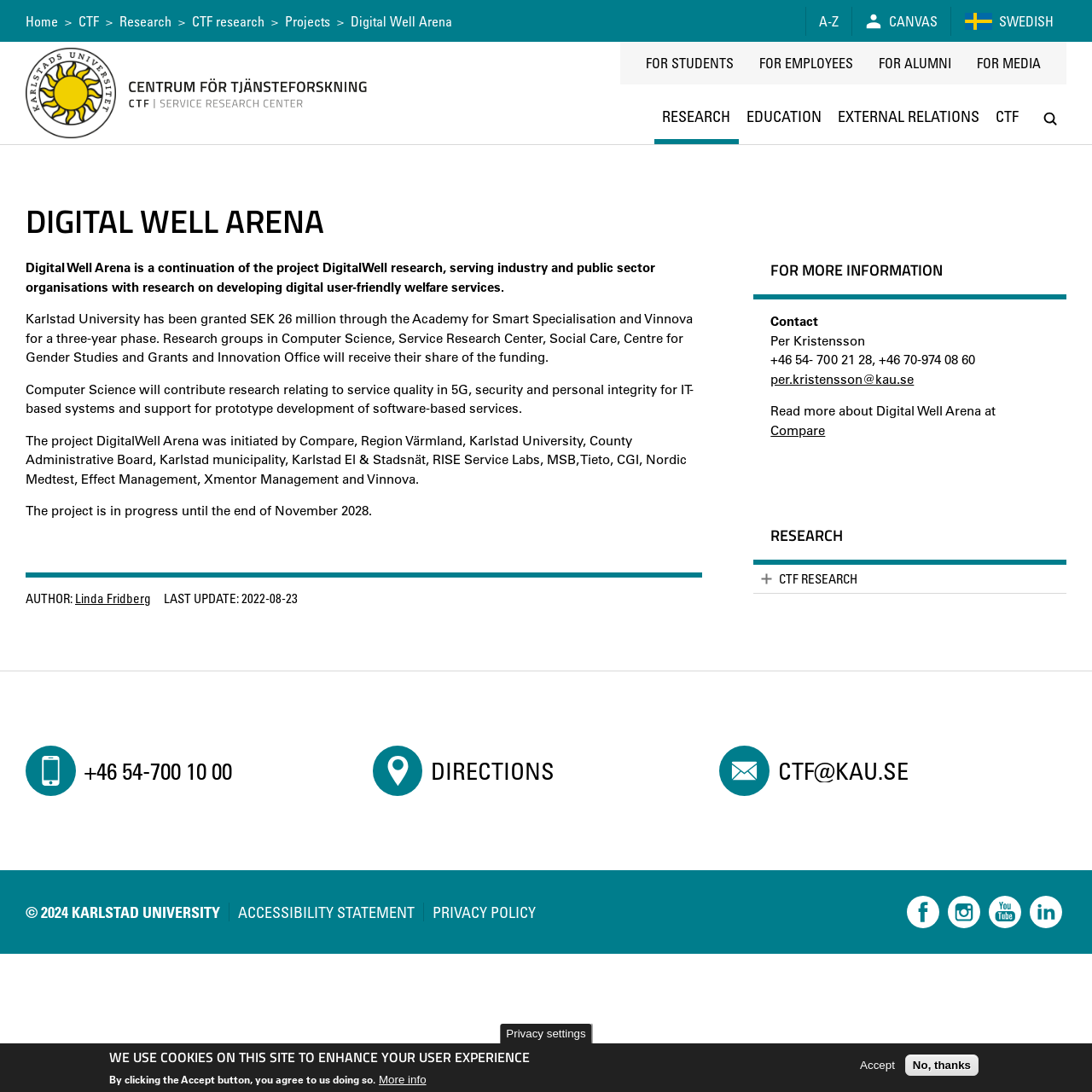Find the bounding box coordinates for the HTML element described in this sentence: "For students". Provide the coordinates as four float numbers between 0 and 1, in the format [left, top, right, bottom].

[0.591, 0.05, 0.672, 0.066]